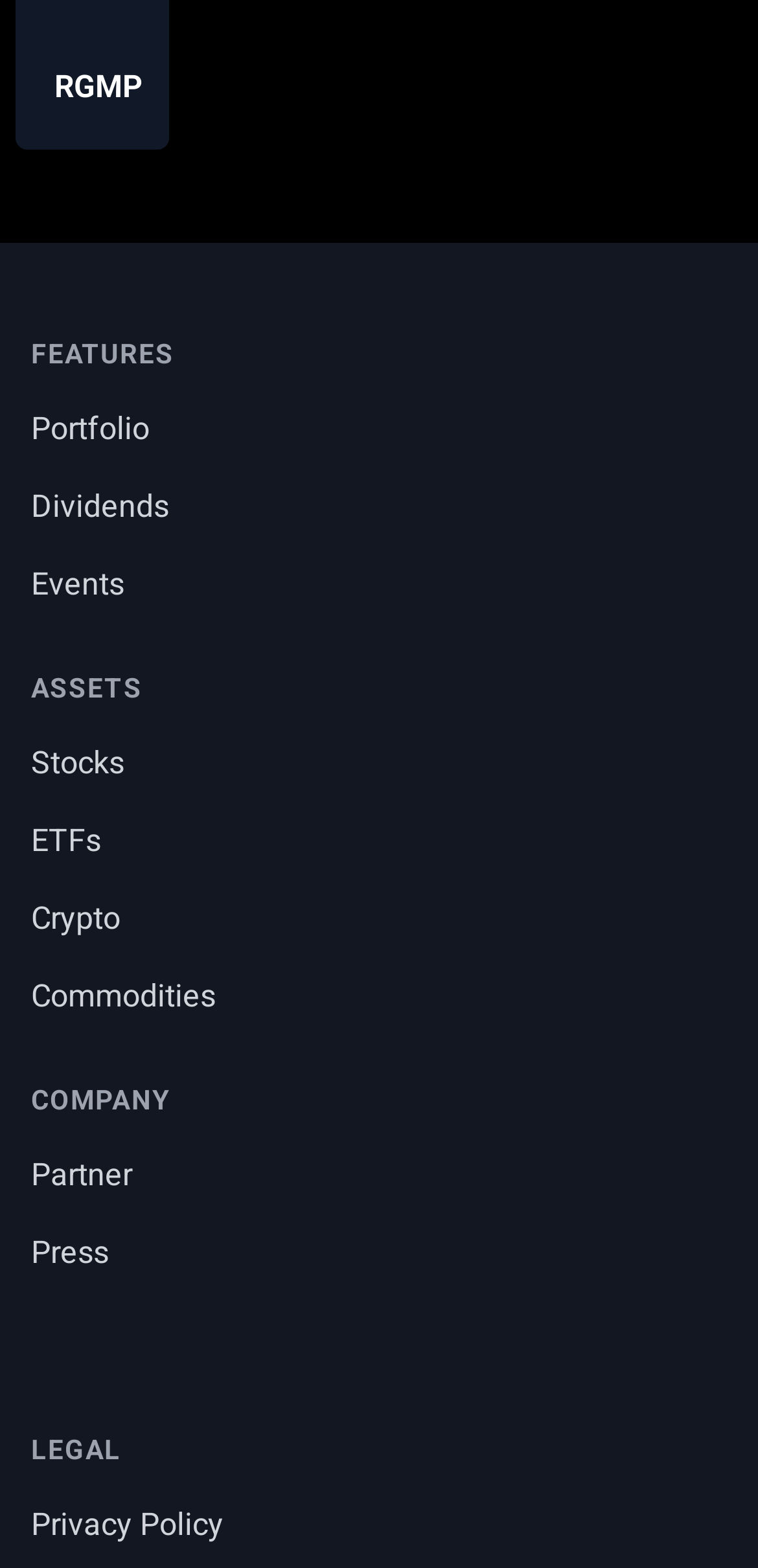Kindly respond to the following question with a single word or a brief phrase: 
What is the last company information link?

Press